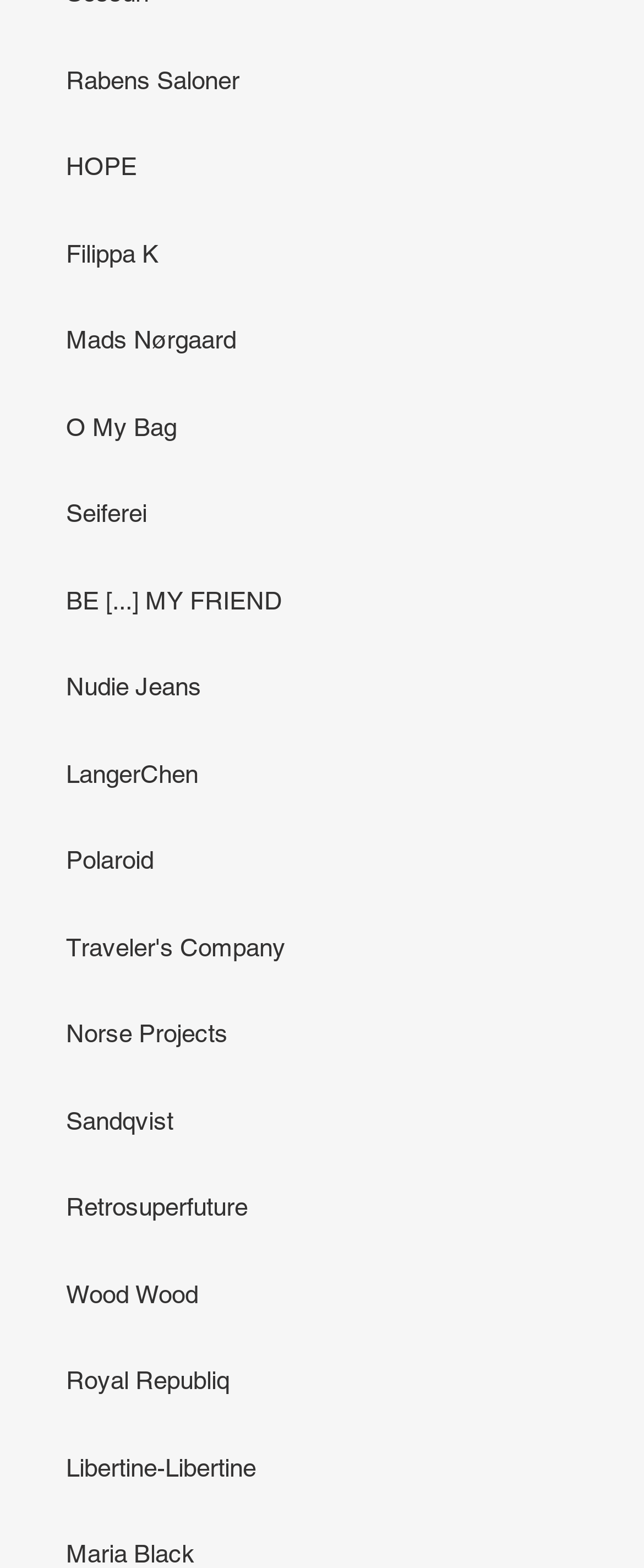What is the first brand listed?
Answer briefly with a single word or phrase based on the image.

Rabens Saloner